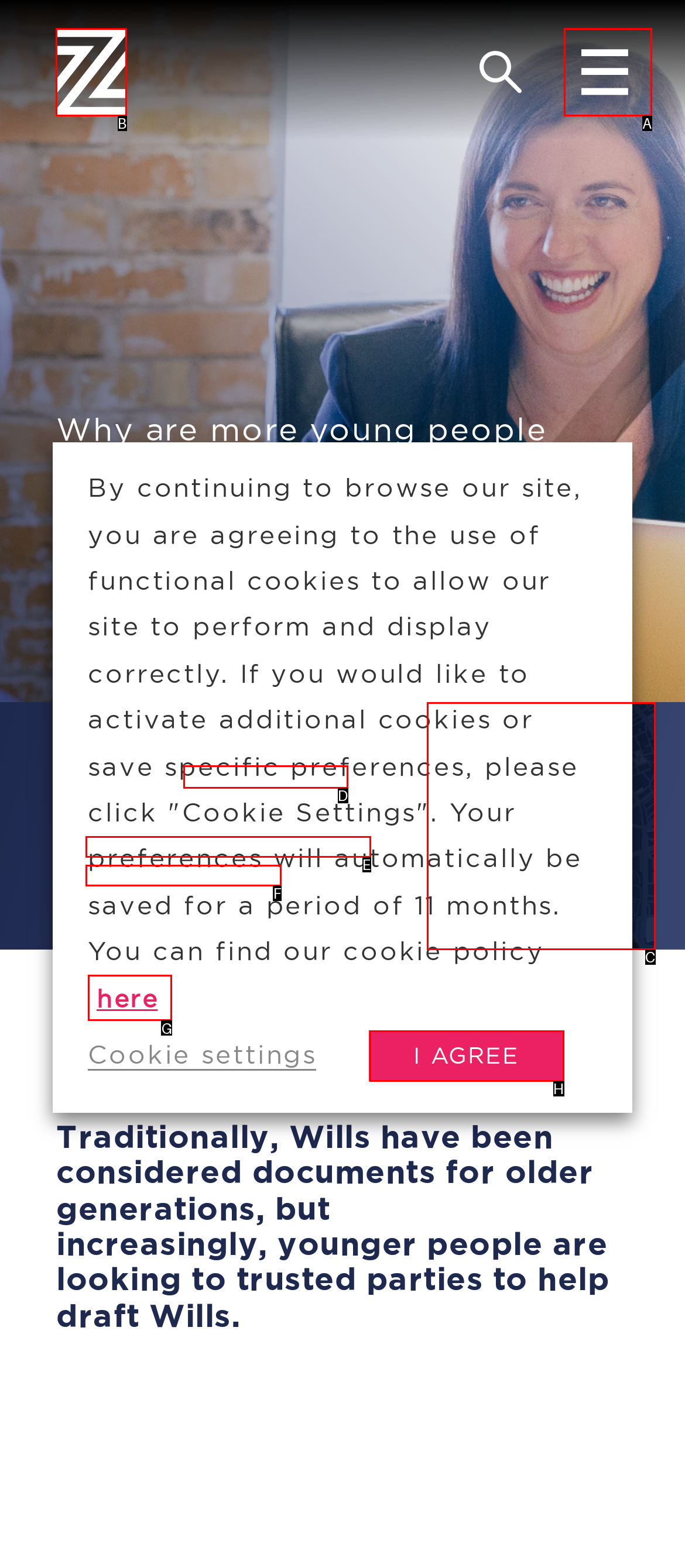Determine which UI element I need to click to achieve the following task: Click the ZEDRA logo Provide your answer as the letter of the selected option.

B